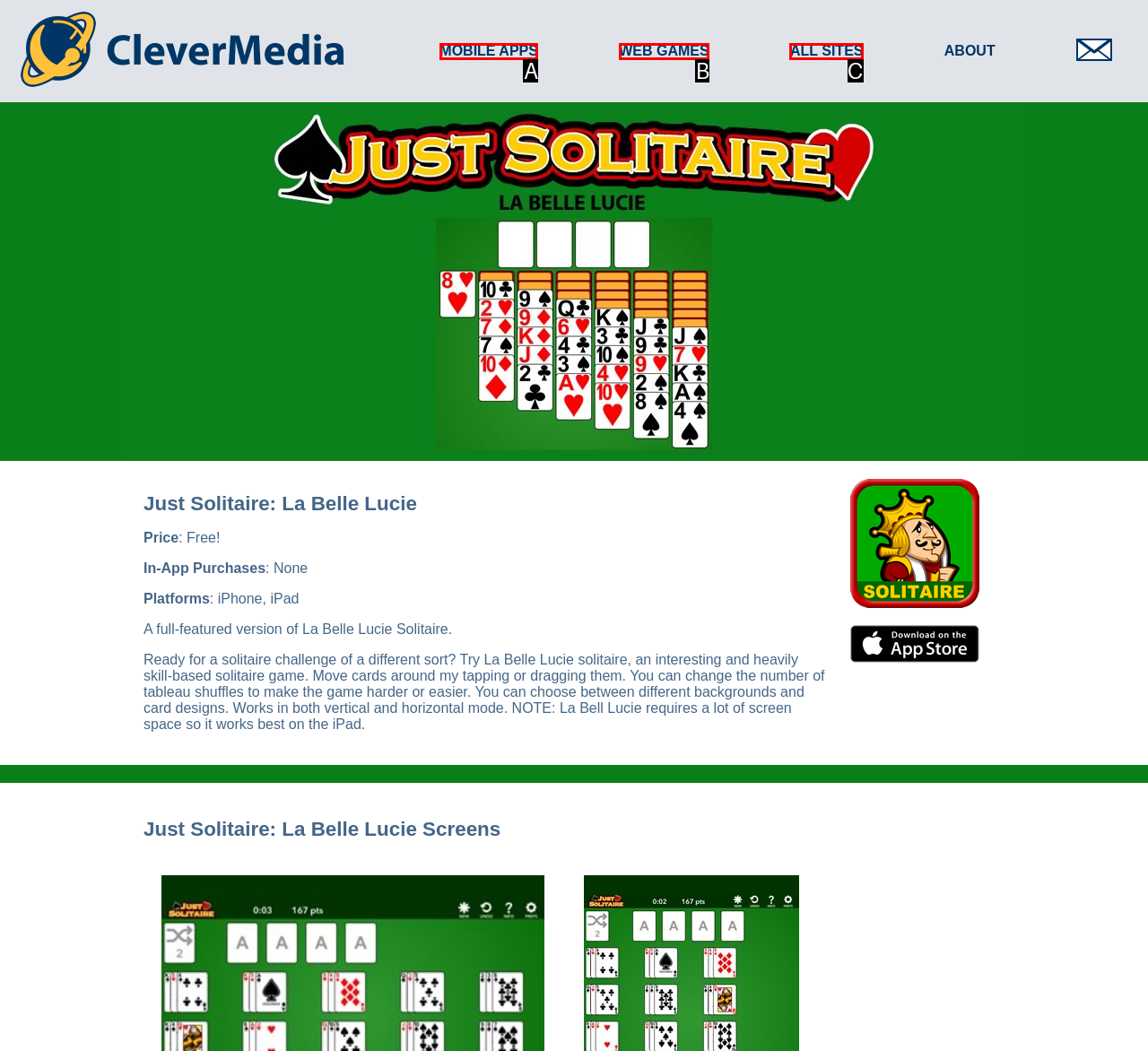From the available choices, determine which HTML element fits this description: All Sites Respond with the correct letter.

C